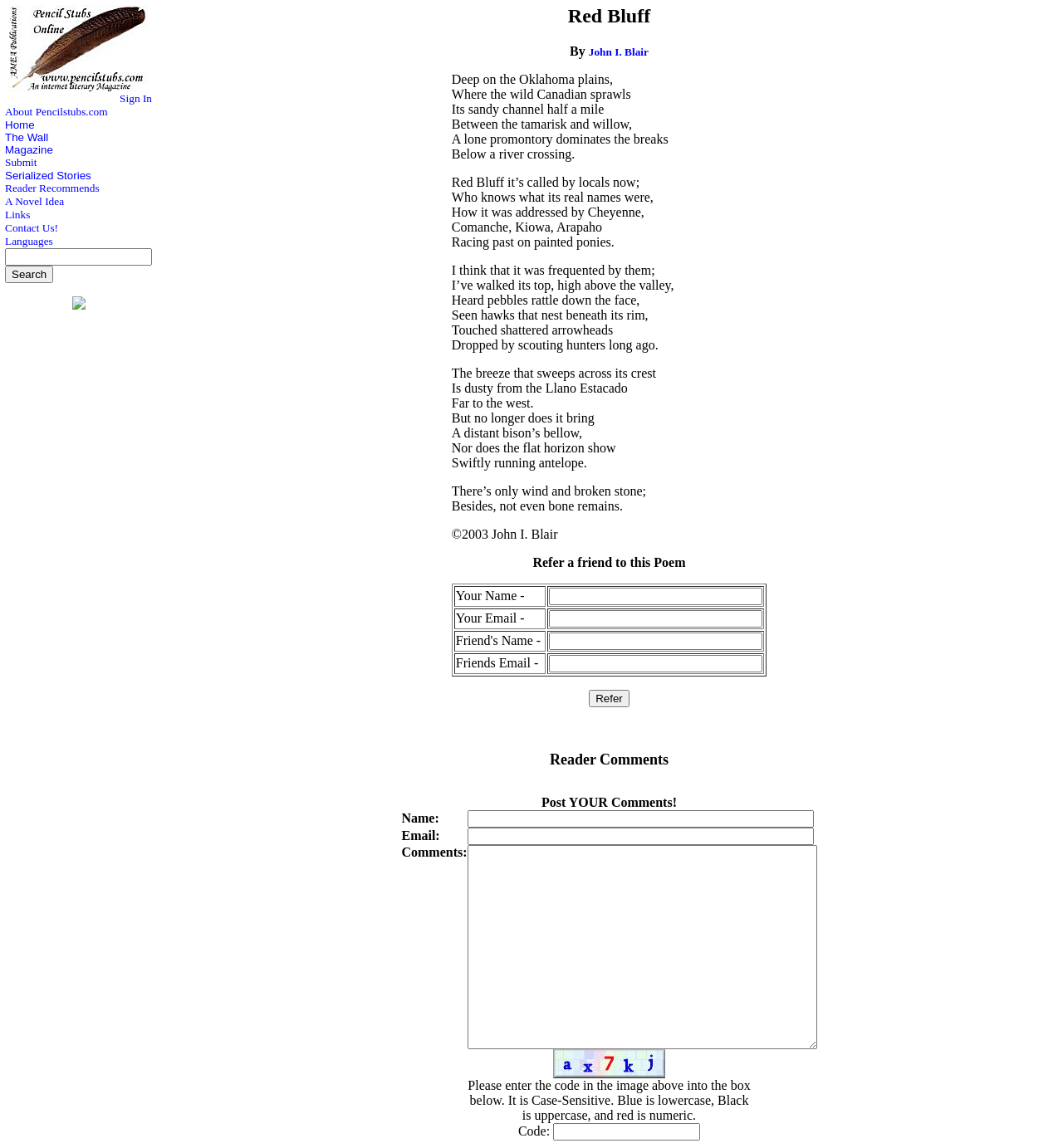Answer the question below in one word or phrase:
What is the purpose of the 'Refer a friend to this Poem' section?

To share the poem